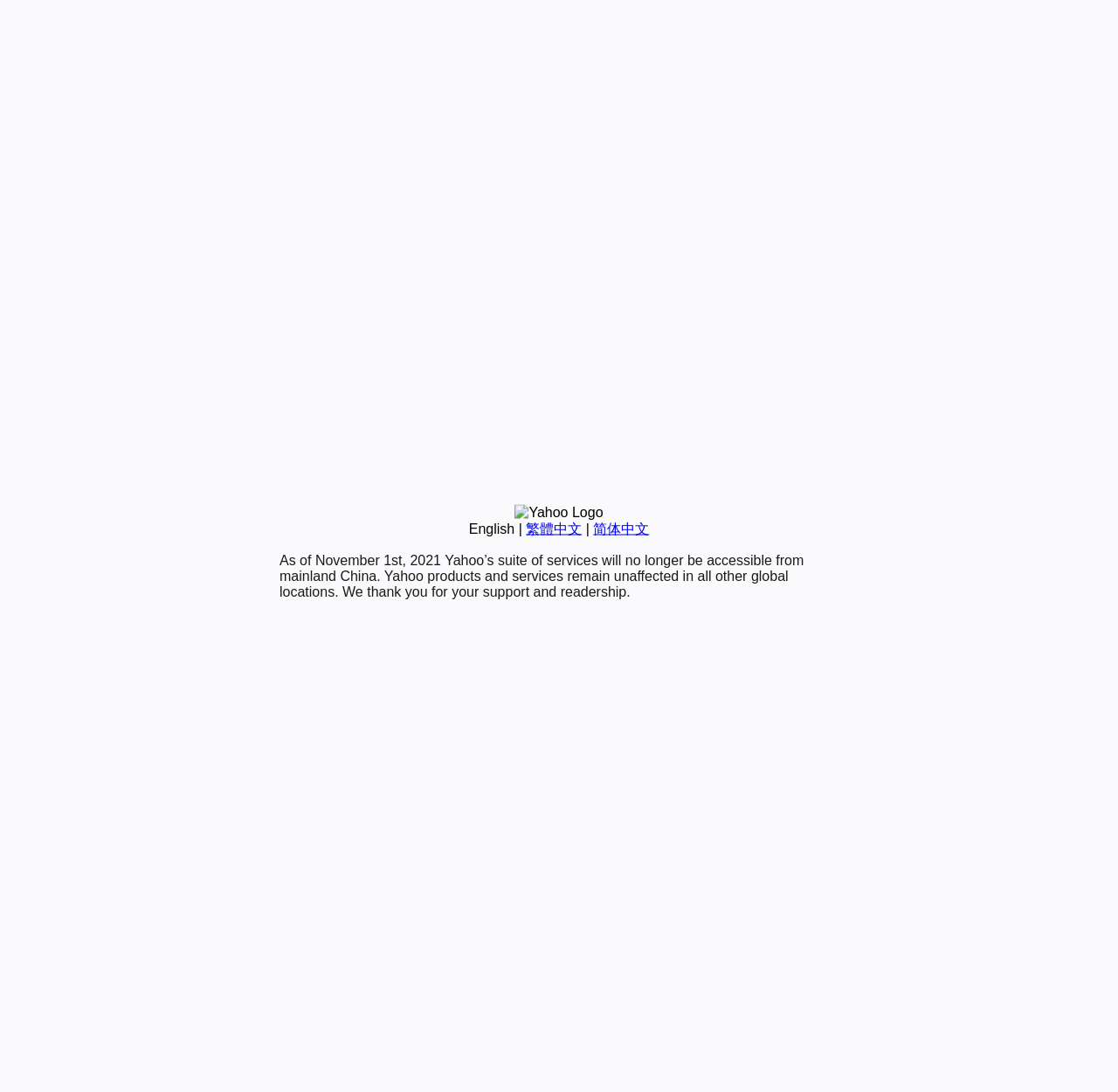Specify the bounding box coordinates (top-left x, top-left y, bottom-right x, bottom-right y) of the UI element in the screenshot that matches this description: 繁體中文

[0.47, 0.477, 0.52, 0.491]